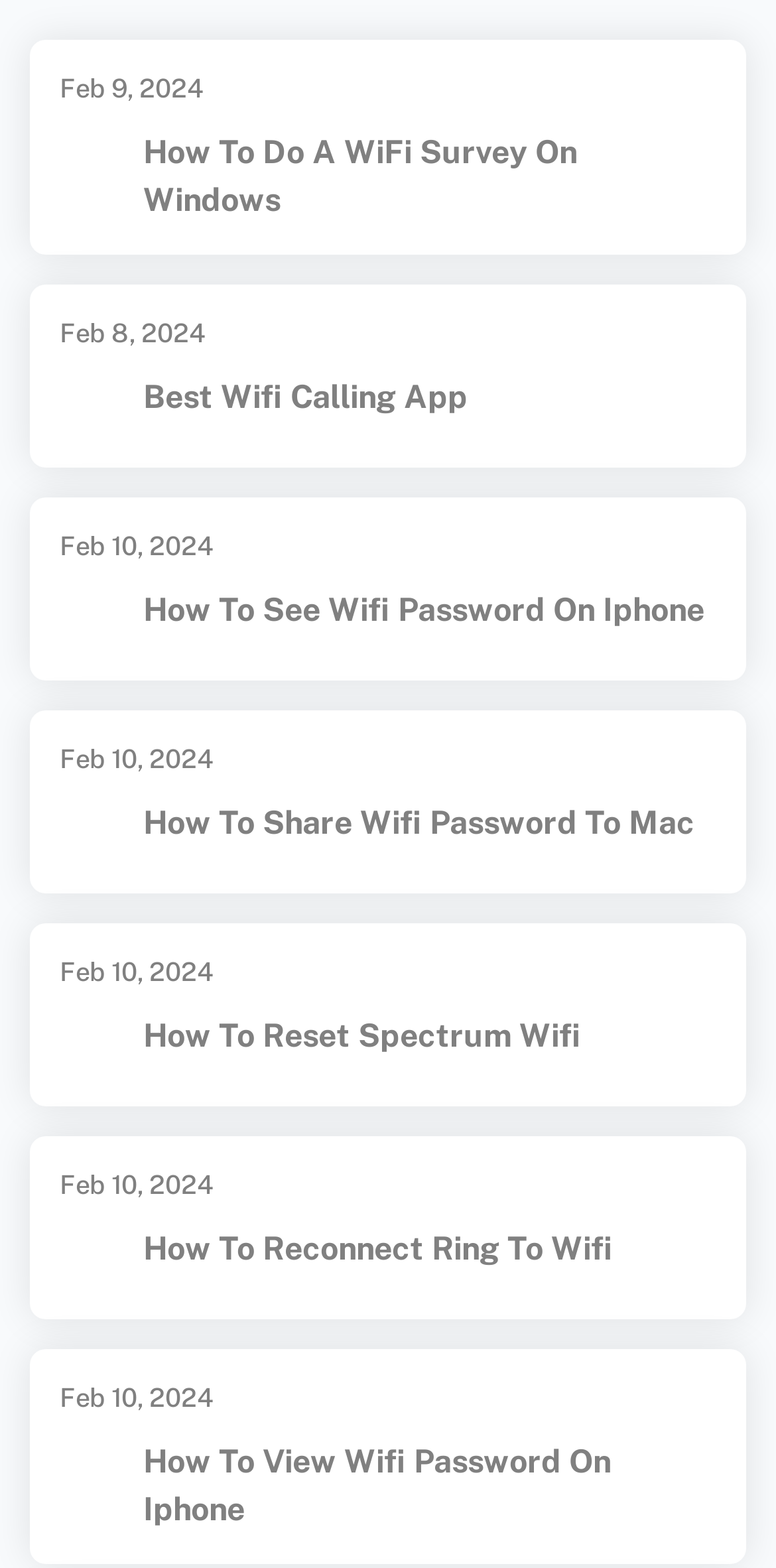Using the format (top-left x, top-left y, bottom-right x, bottom-right y), provide the bounding box coordinates for the described UI element. All values should be floating point numbers between 0 and 1: Birthday

None